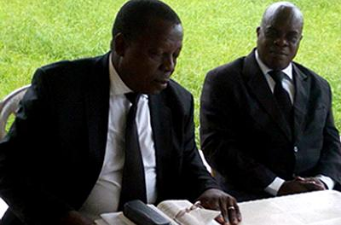Please give a short response to the question using one word or a phrase:
What is the setting of the meeting?

Outdoor